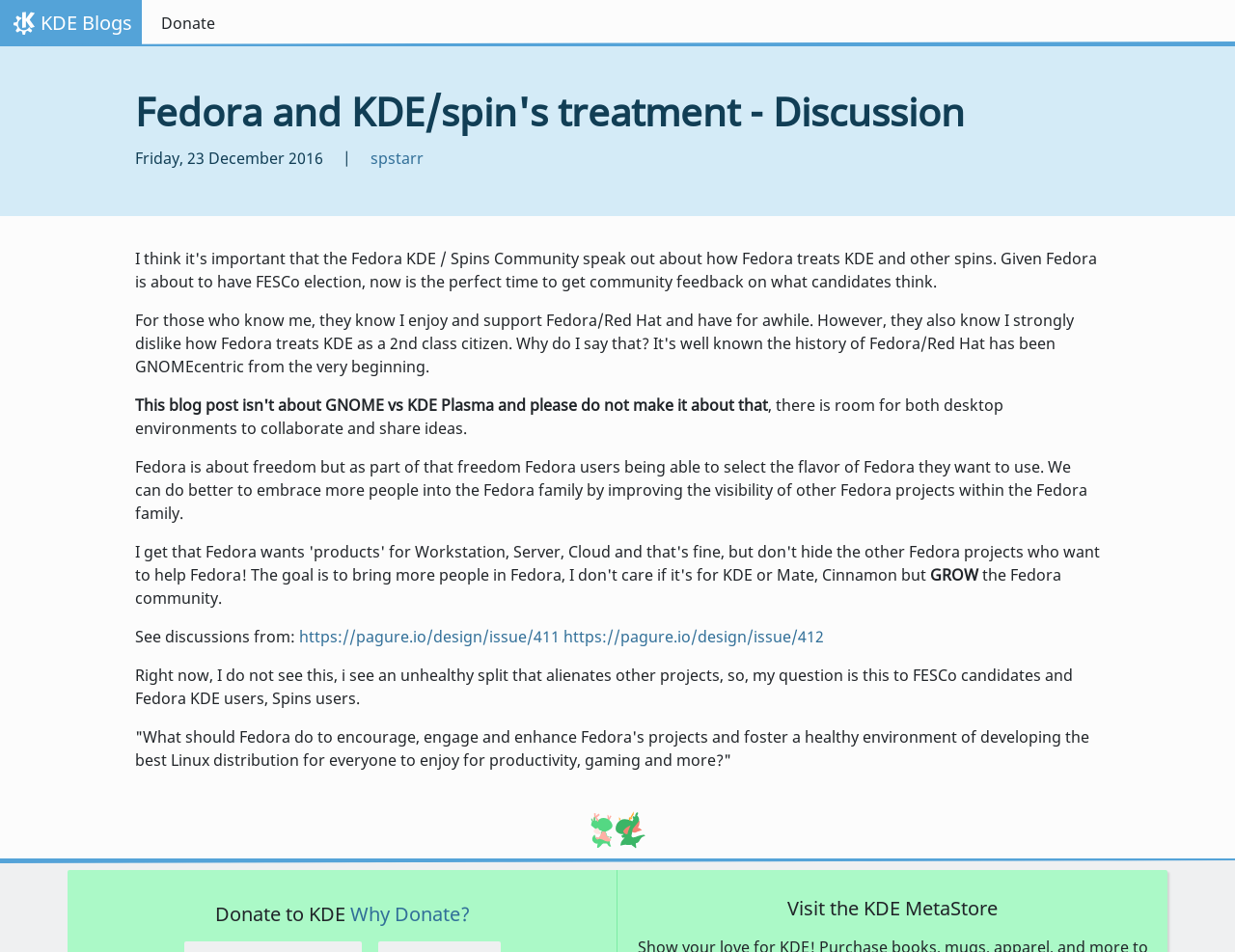Locate the bounding box of the user interface element based on this description: "Why Donate?".

[0.283, 0.946, 0.38, 0.974]